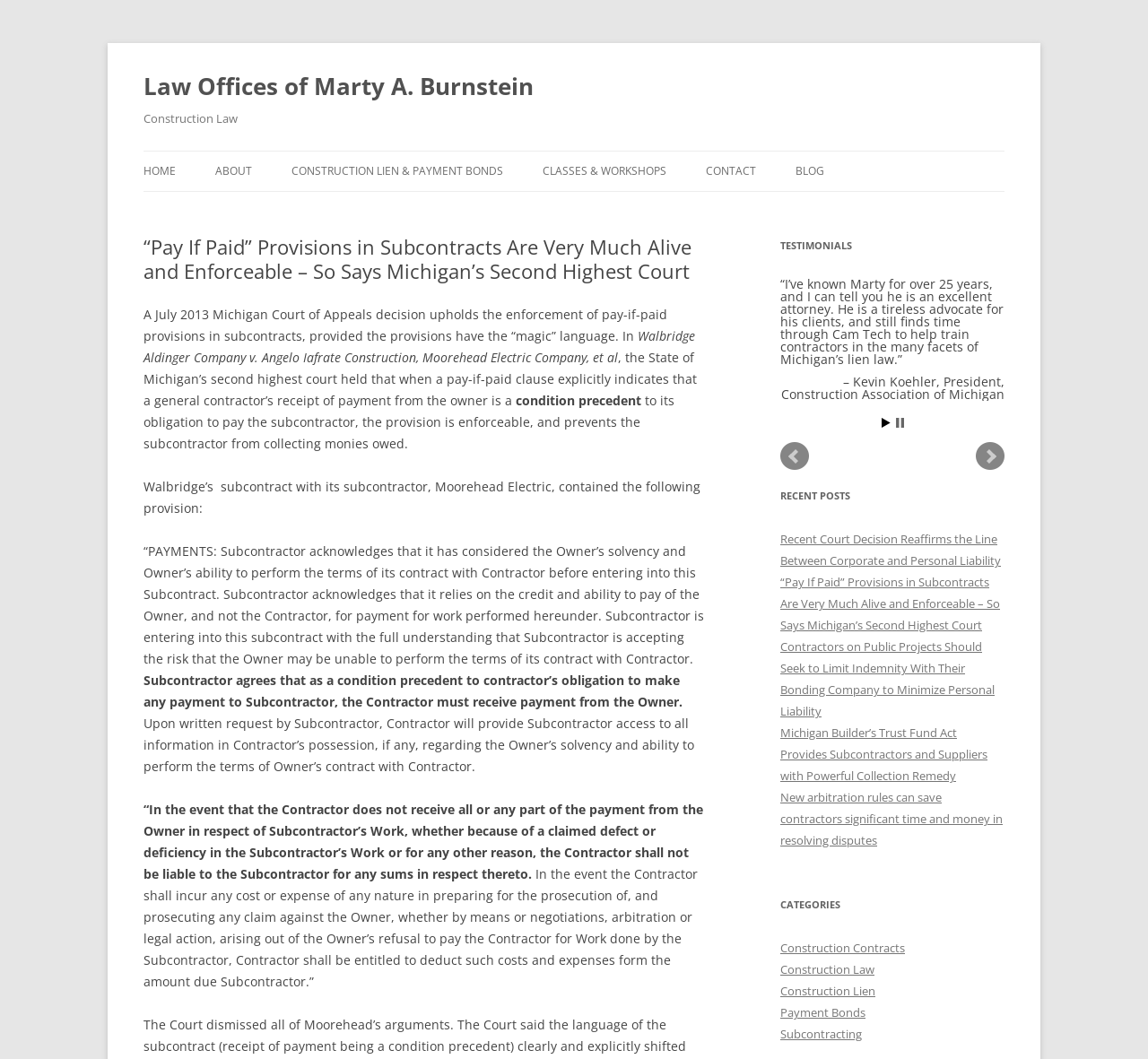What is the name of the law office?
Give a detailed and exhaustive answer to the question.

The name of the law office can be found in the heading element at the top of the webpage, which is 'Law Offices of Marty A. Burnstein'.